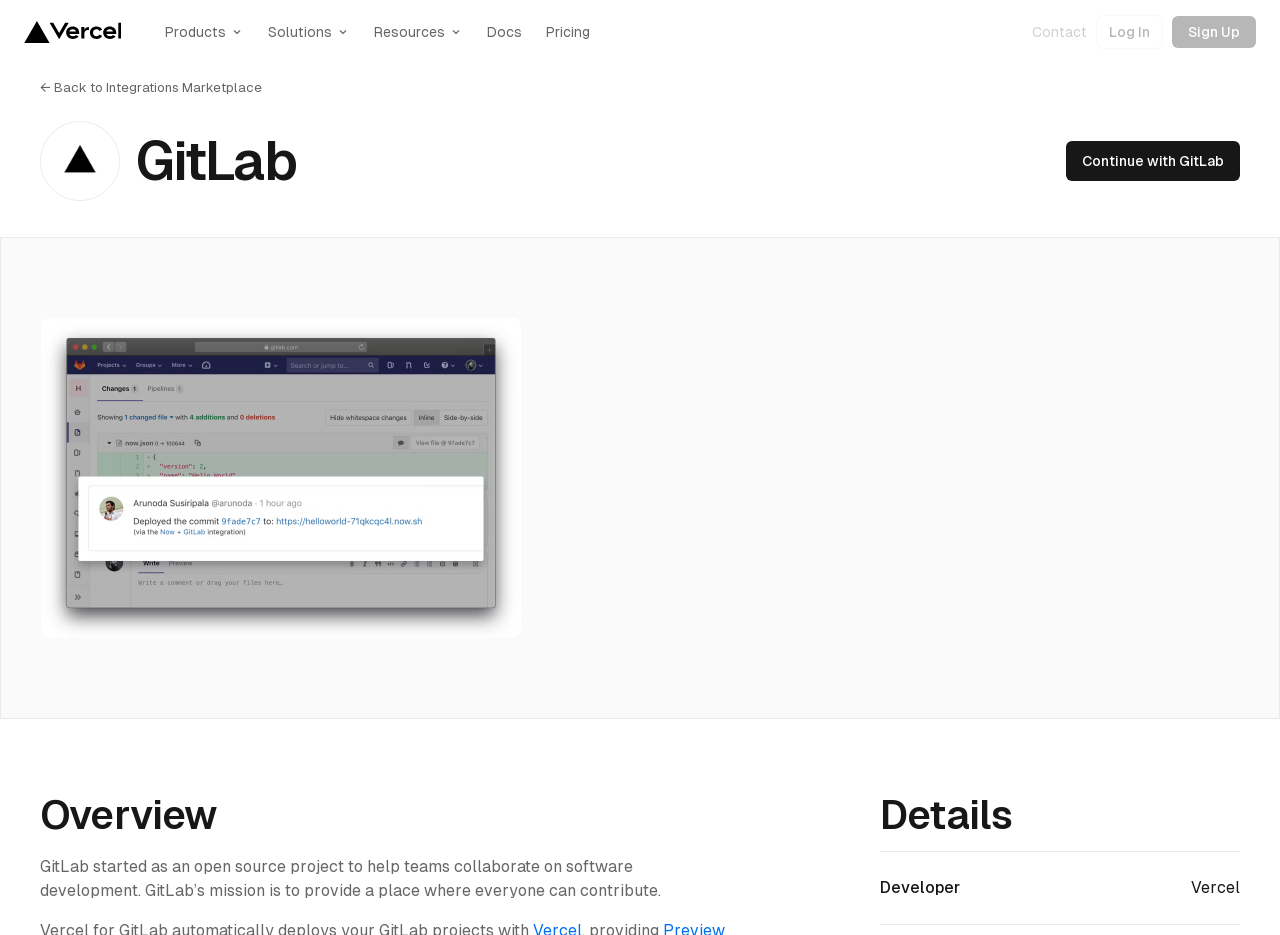Give a short answer using one word or phrase for the question:
What is the name of the company logo?

Vercel logotype